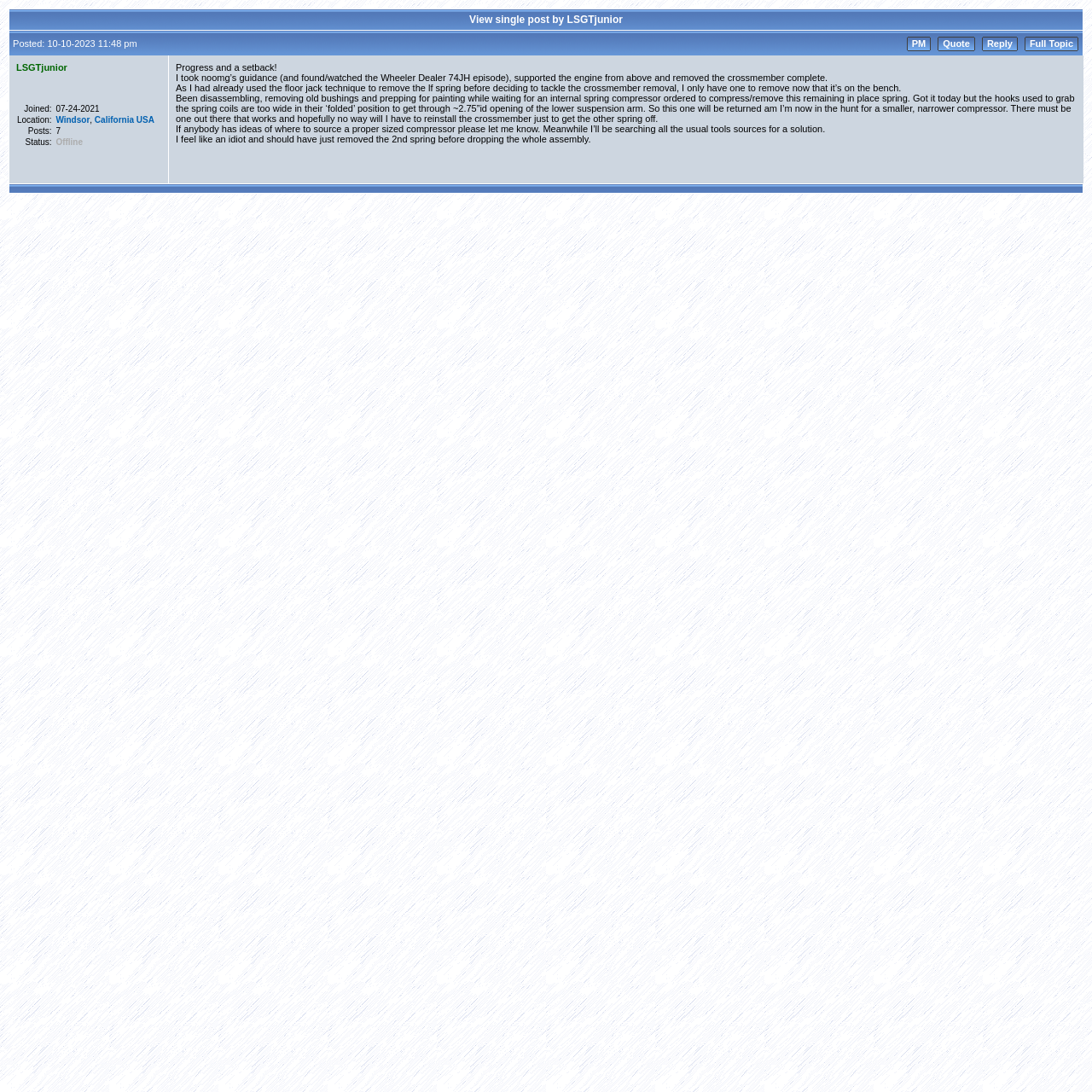What is the user's status?
Use the information from the screenshot to give a comprehensive response to the question.

The user's status can be found in the LayoutTable element that contains the user's information, specifically in the LayoutTableCell element that contains the text 'Status:' and the corresponding value 'Offline'.